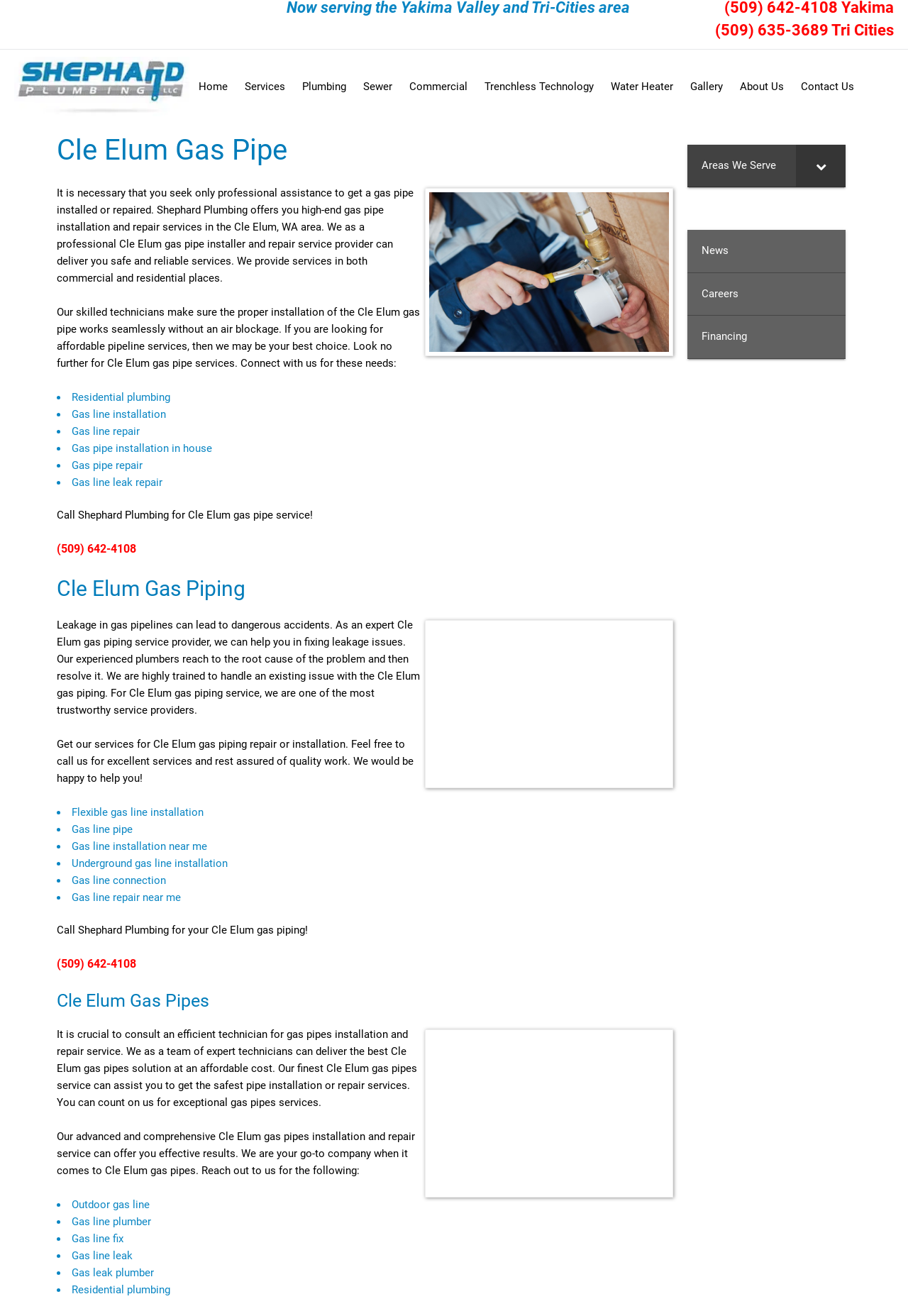Indicate the bounding box coordinates of the clickable region to achieve the following instruction: "Toggle the 'Areas We Serve' submenu."

[0.877, 0.11, 0.932, 0.142]